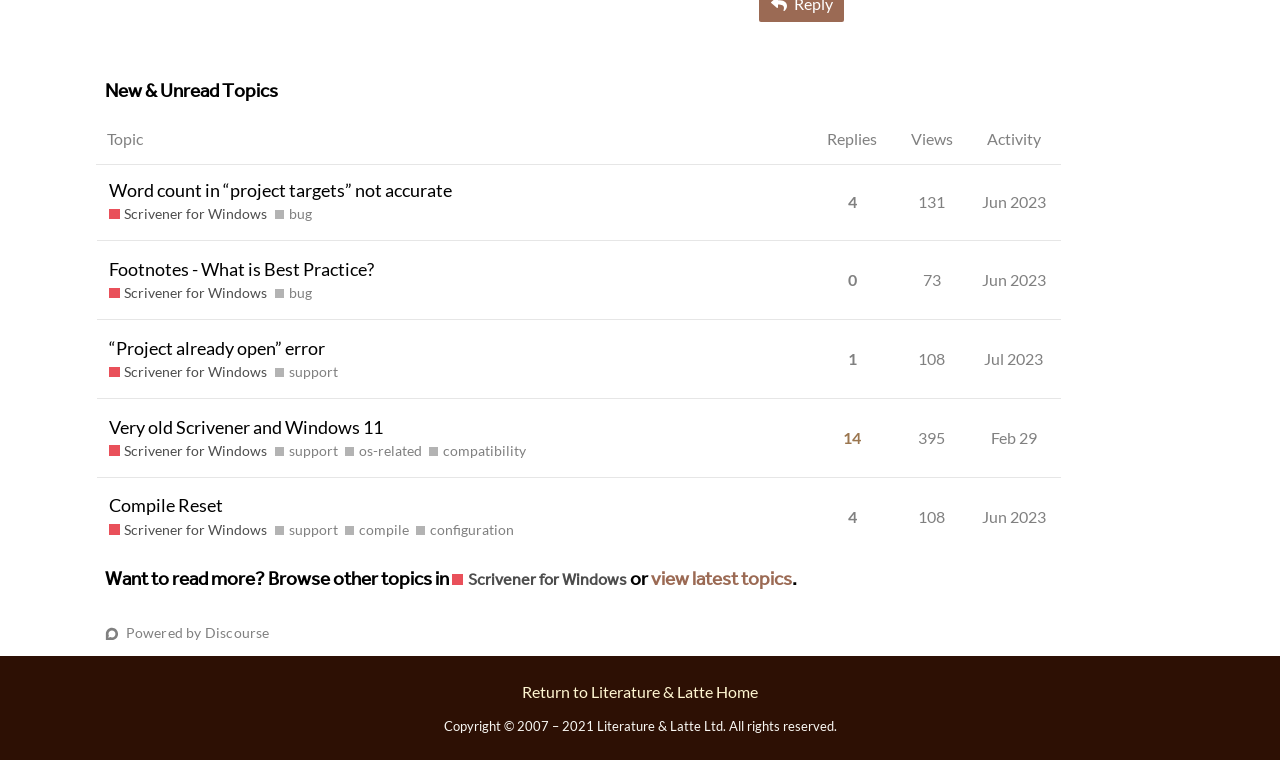What is the view count of the topic 'Footnotes - What is Best Practice?'?
Answer the question with as much detail as you can, using the image as a reference.

The view count of the topic 'Footnotes - What is Best Practice?' is 73 because the generic element with the text 'this topic has been viewed 73 times' is located in the same row as the topic title, indicating that it is related to the topic.